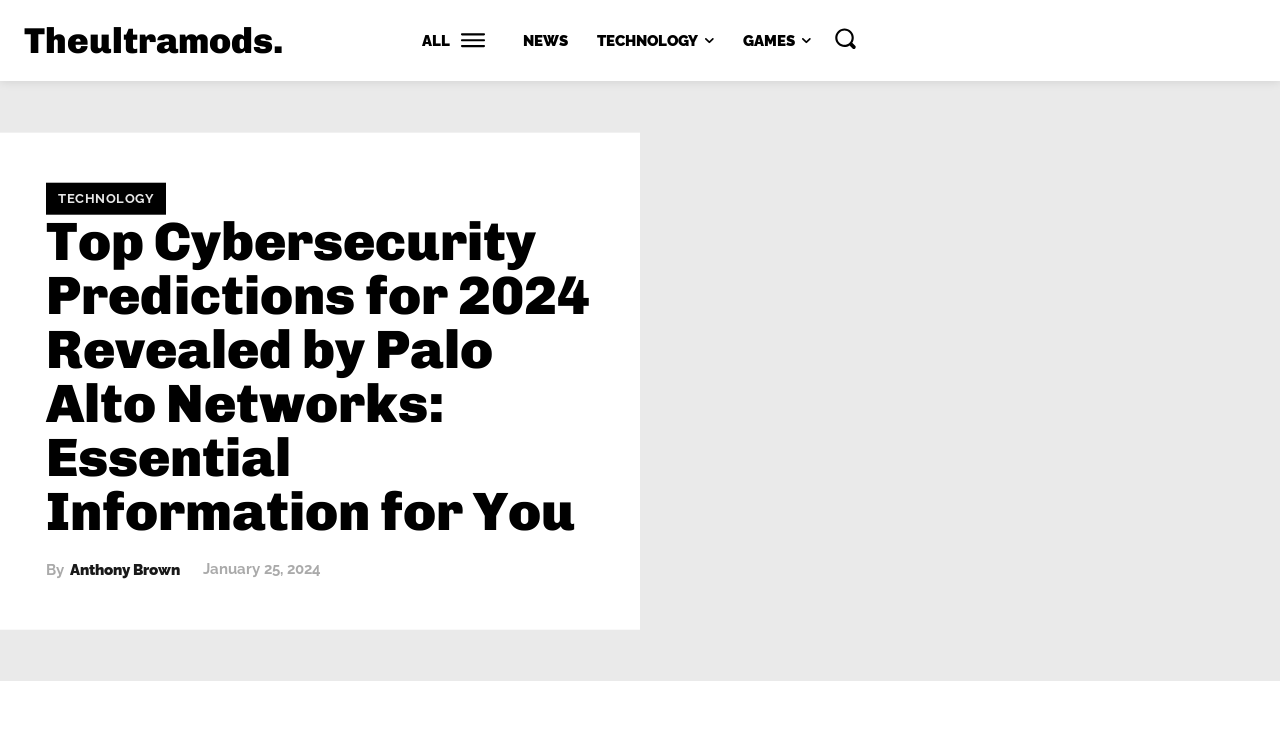Answer the question briefly using a single word or phrase: 
What is the author of this article?

Anthony Brown